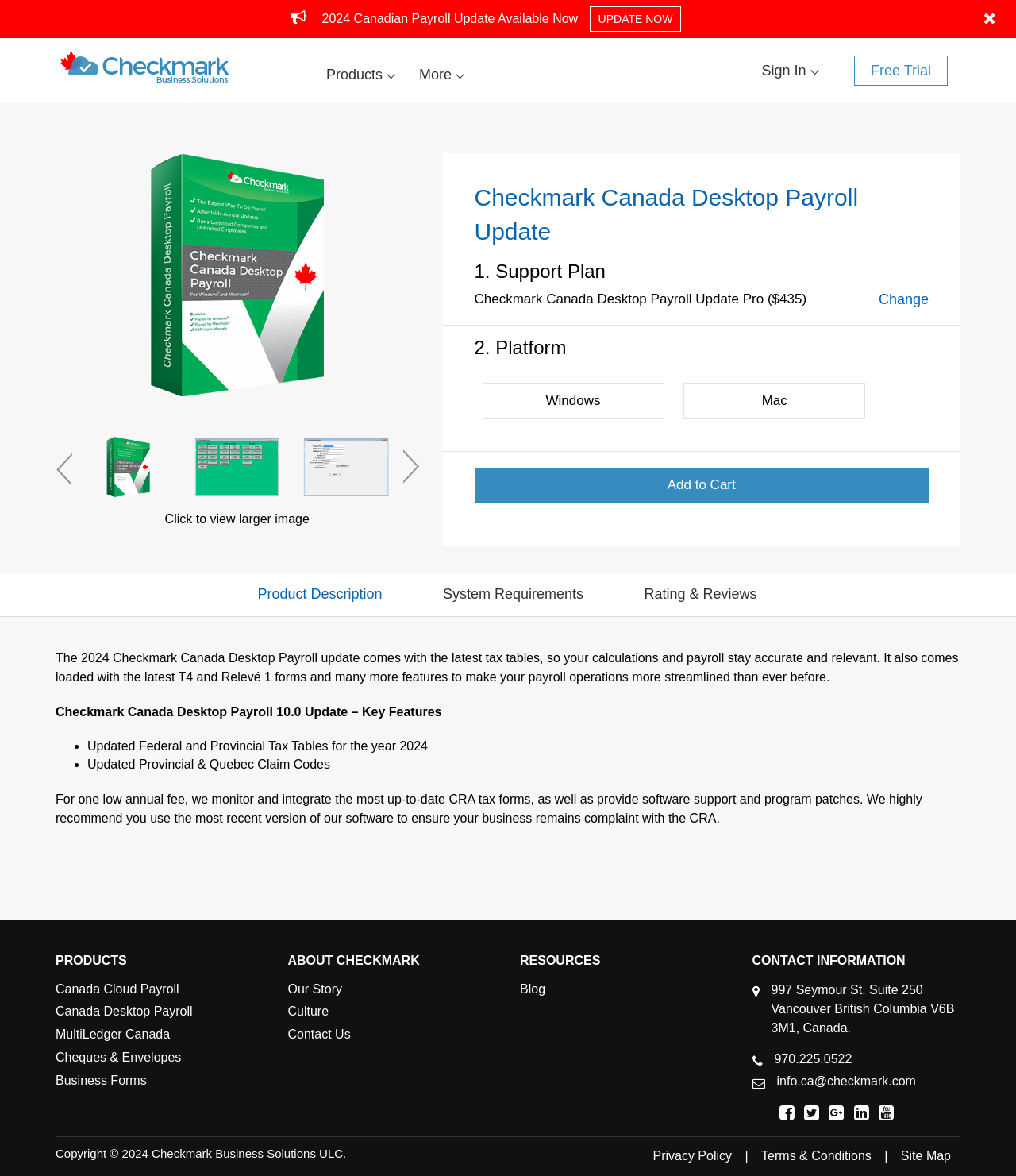Answer the question below using just one word or a short phrase: 
What is the text of the first heading?

1. Support Plan